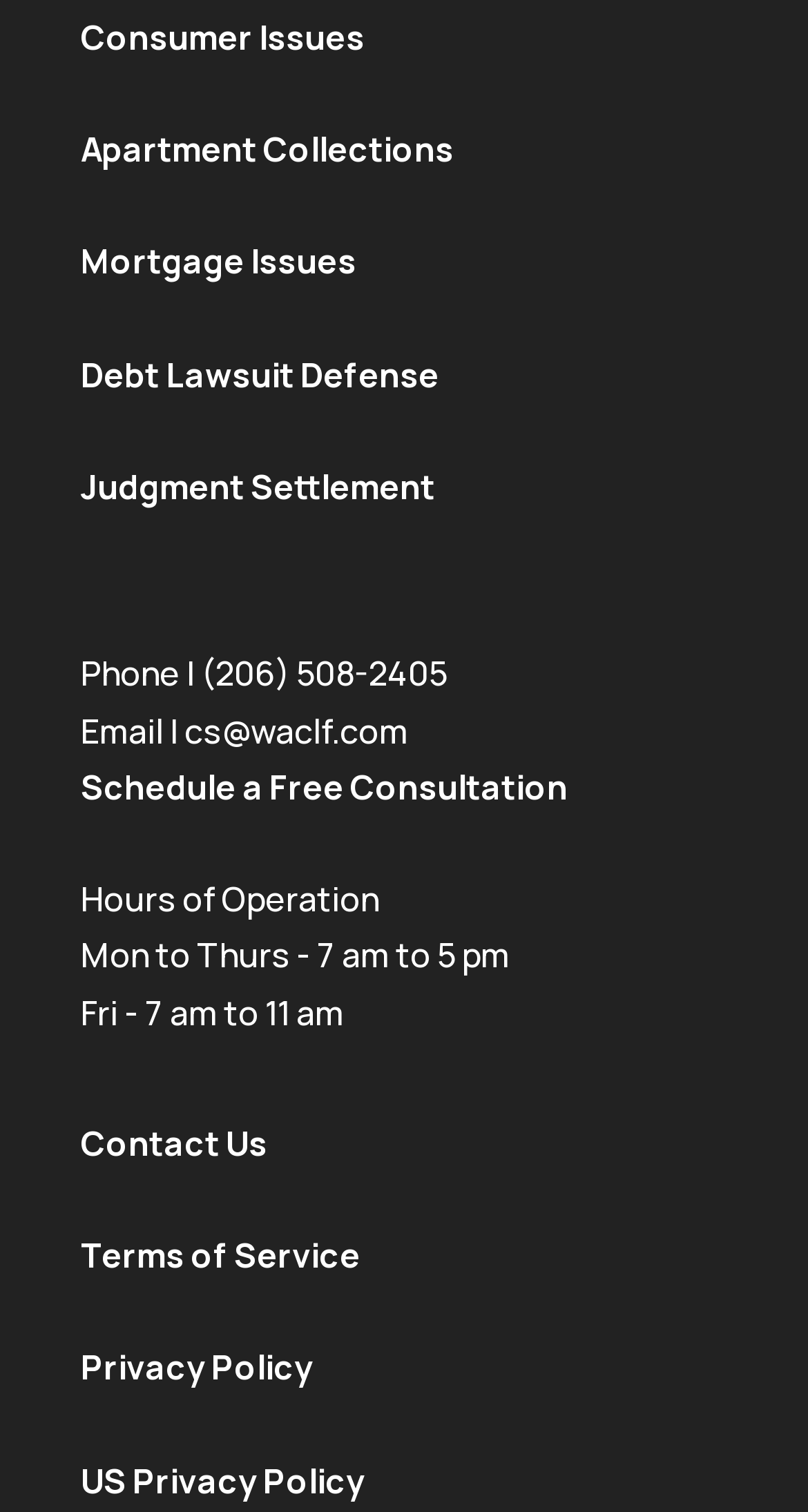Can you specify the bounding box coordinates for the region that should be clicked to fulfill this instruction: "Click on Consumer Issues".

[0.1, 0.009, 0.451, 0.039]